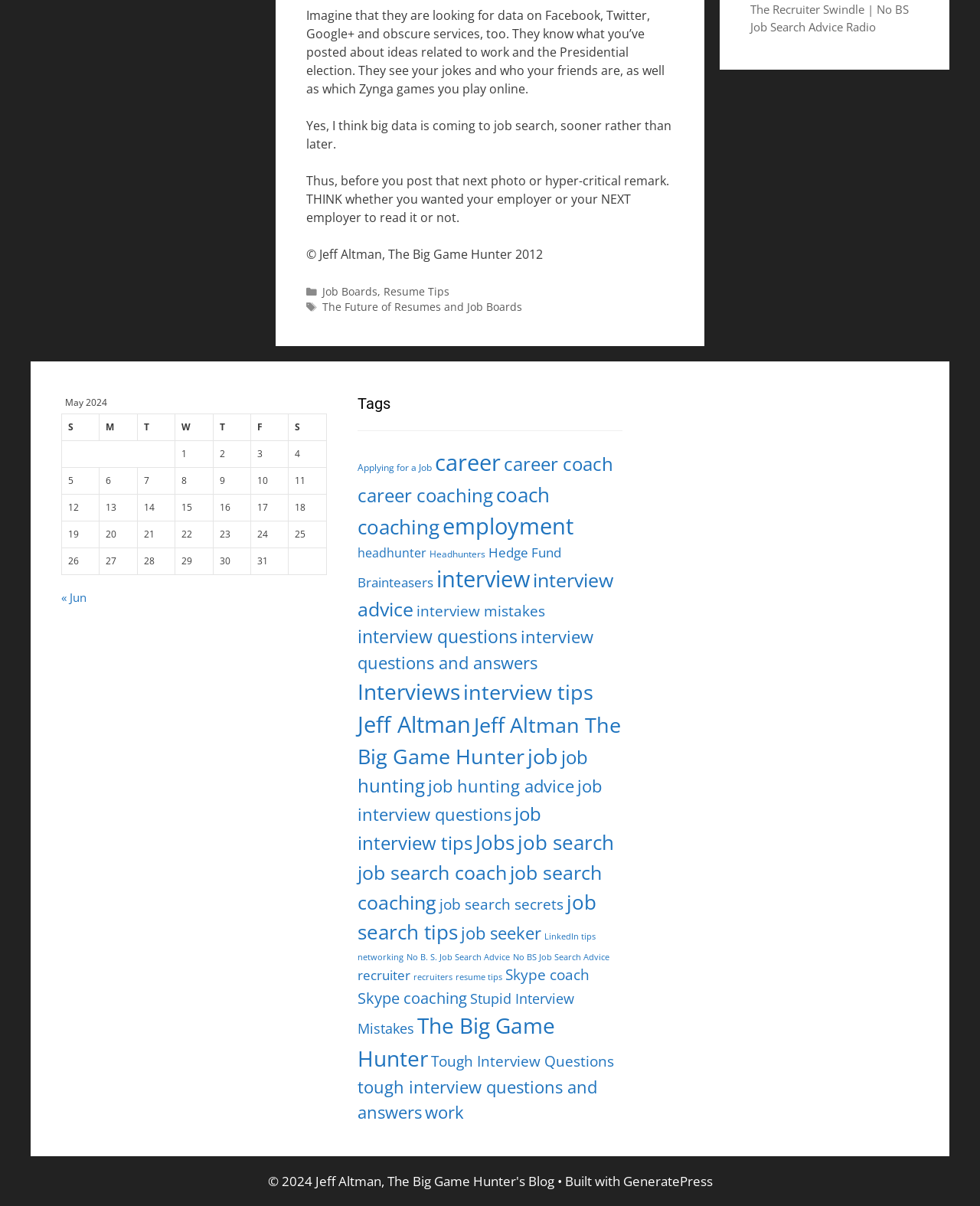Reply to the question below using a single word or brief phrase:
What is the category of the post?

Job Boards